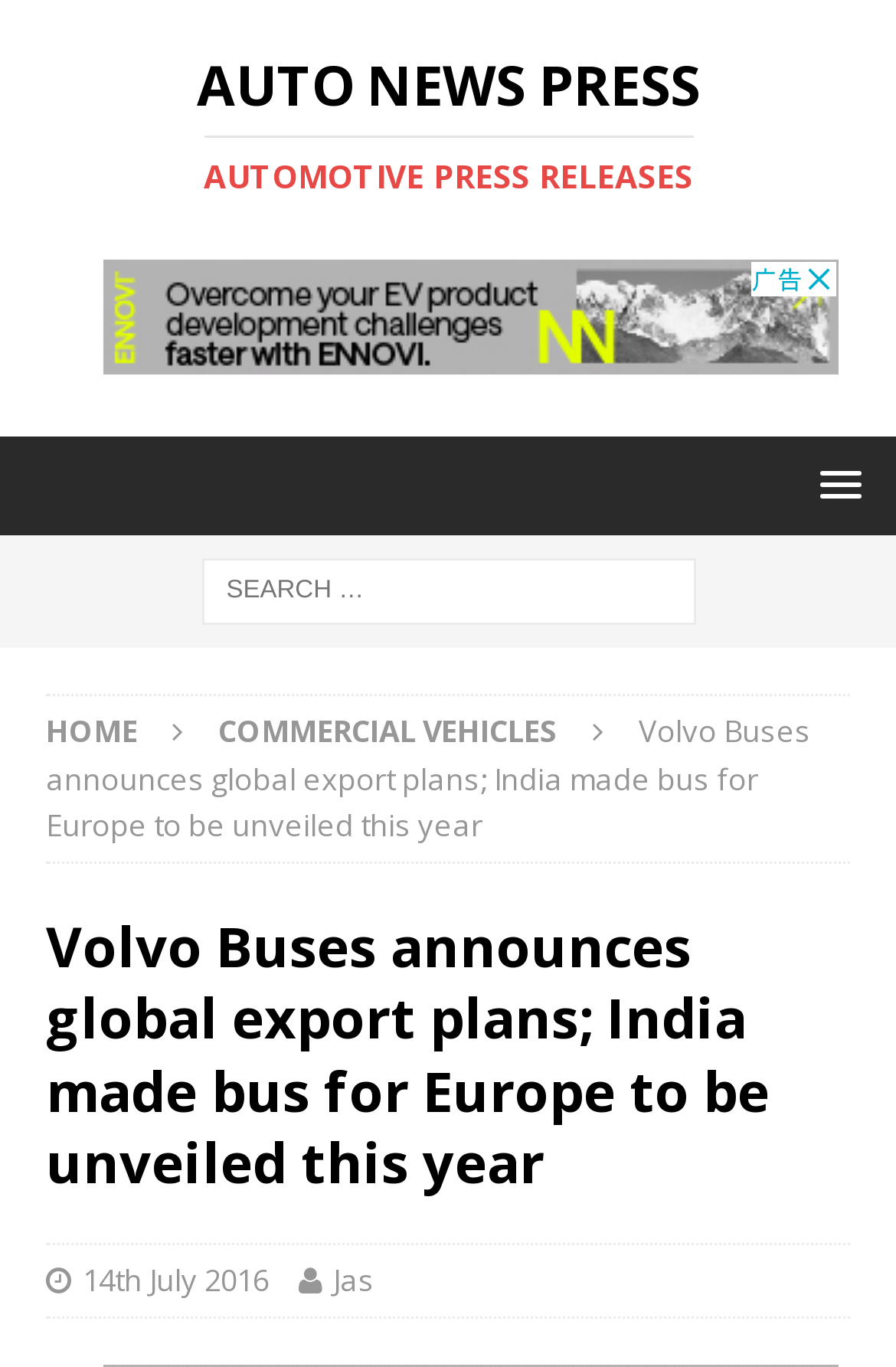Could you determine the bounding box coordinates of the clickable element to complete the instruction: "Click the Toggle Navigation button"? Provide the coordinates as four float numbers between 0 and 1, i.e., [left, top, right, bottom].

None